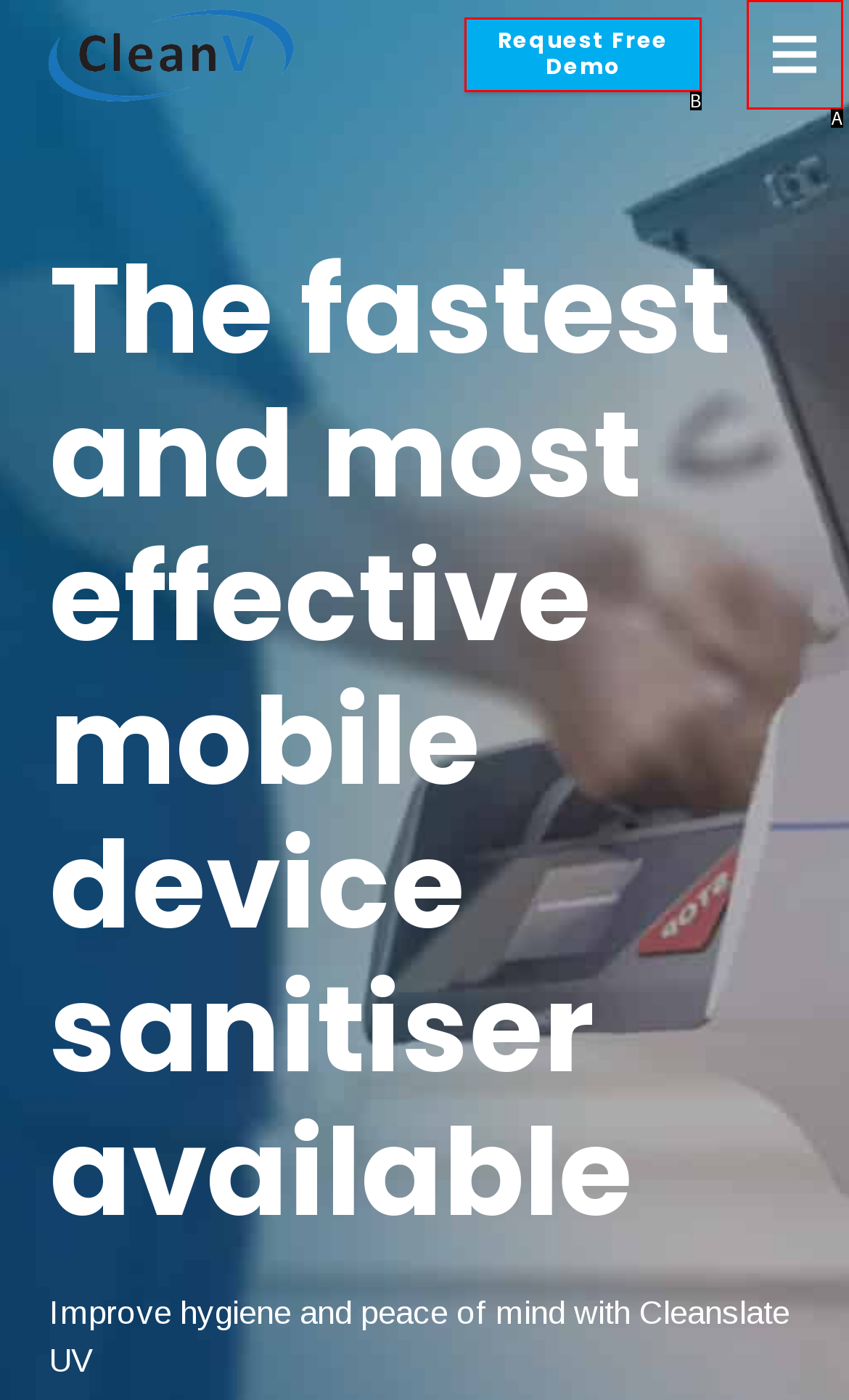Identify the matching UI element based on the description: Request Free Demo
Reply with the letter from the available choices.

B